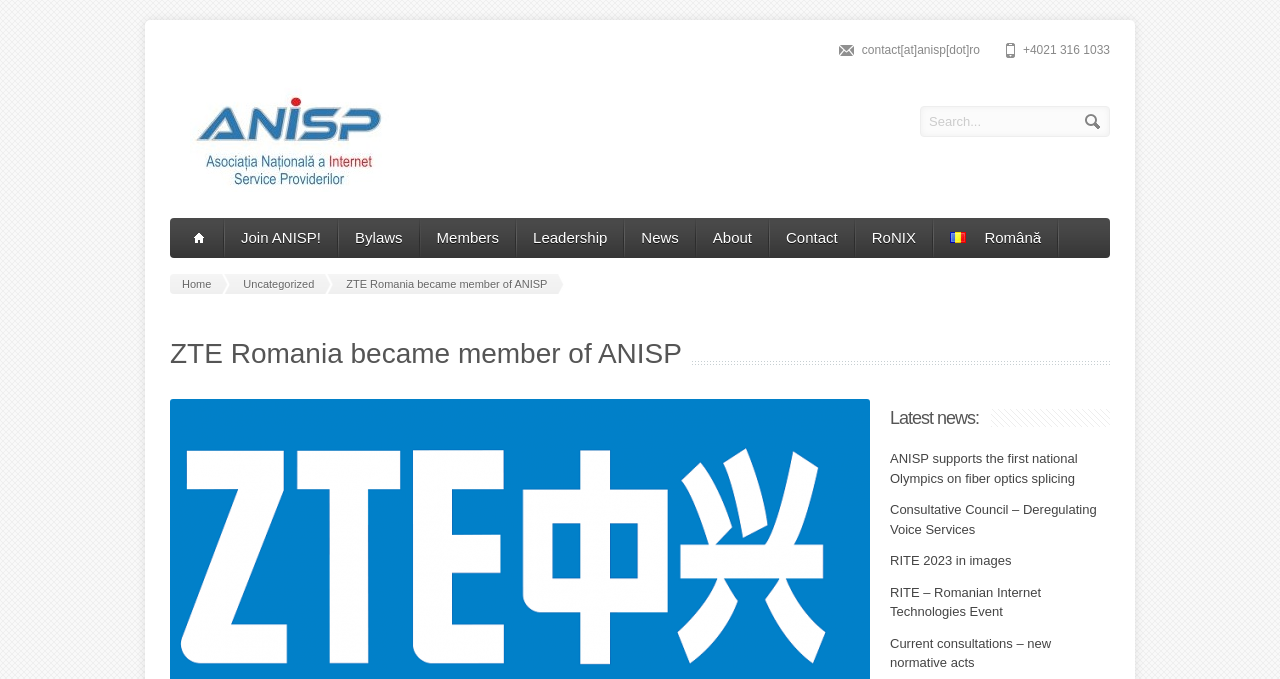Offer a detailed explanation of the webpage layout and contents.

The webpage is about the National Association of Internet Service Providers in Romania (ANISP). At the top left, there is a link to ANISP with an accompanying image. Below this, there are two static text elements displaying contact information: a phone number and an email address.

To the right of the contact information, there is a search bar with a placeholder text "Search...". Next to the search bar, there is an empty button.

Below the top section, there is a navigation menu with 11 links: "Join ANISP!", "Bylaws", "Members", "Leadership", "News", "About", "Contact", "RoNIX", "Română", "Home", and "Uncategorized". These links are arranged horizontally across the page.

Further down, there is a heading "ZTE Romania became member of ANISP" followed by a section with the latest news. This section has a heading "Latest news:" and features five links to news articles with titles such as "ANISP supports the first national Olympics on fiber optics splicing", "Consultative Council – Deregulating Voice Services", and "RITE 2023 in images".